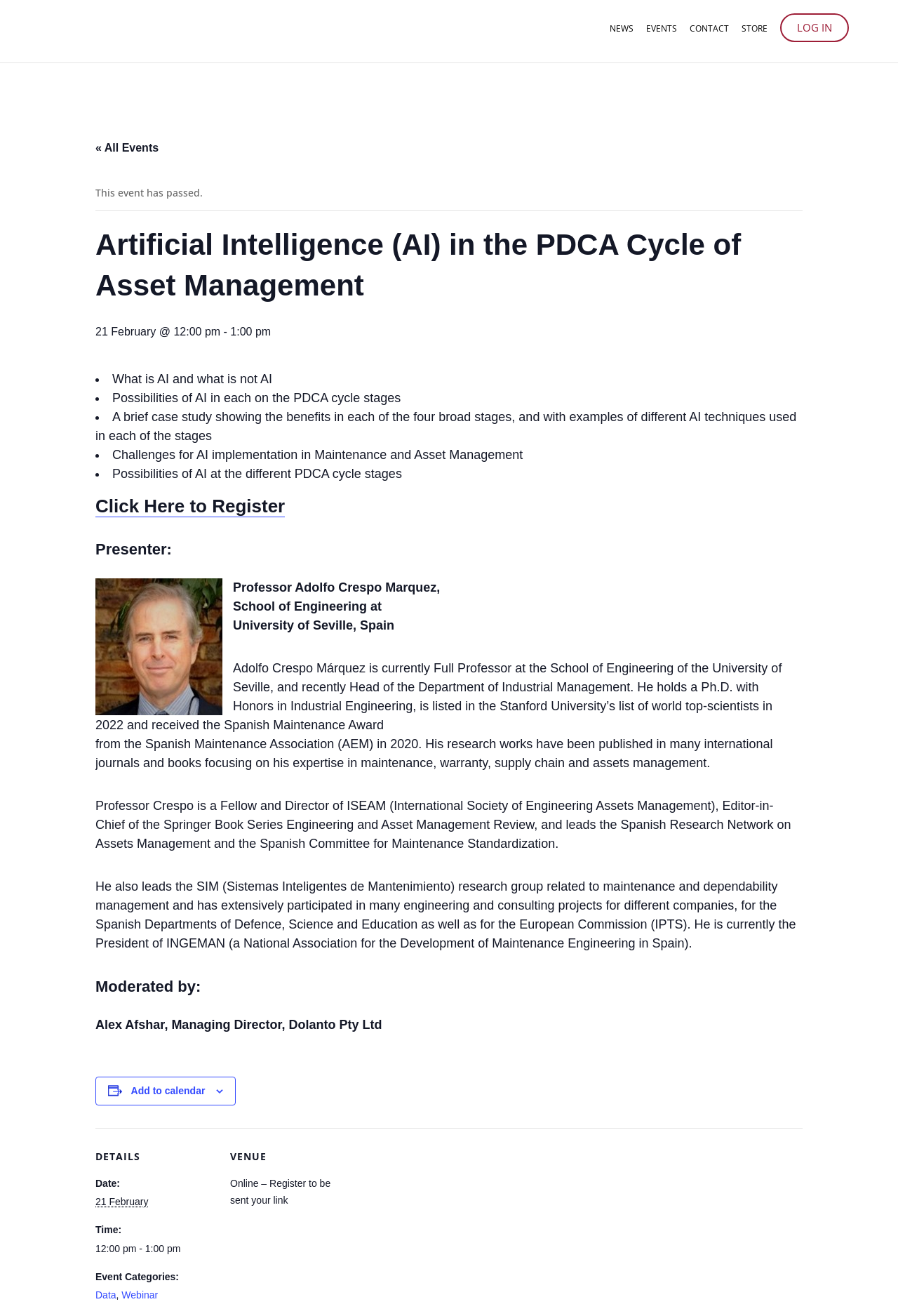Pinpoint the bounding box coordinates of the clickable area necessary to execute the following instruction: "Click on About". The coordinates should be given as four float numbers between 0 and 1, namely [left, top, right, bottom].

[0.52, 0.037, 0.569, 0.079]